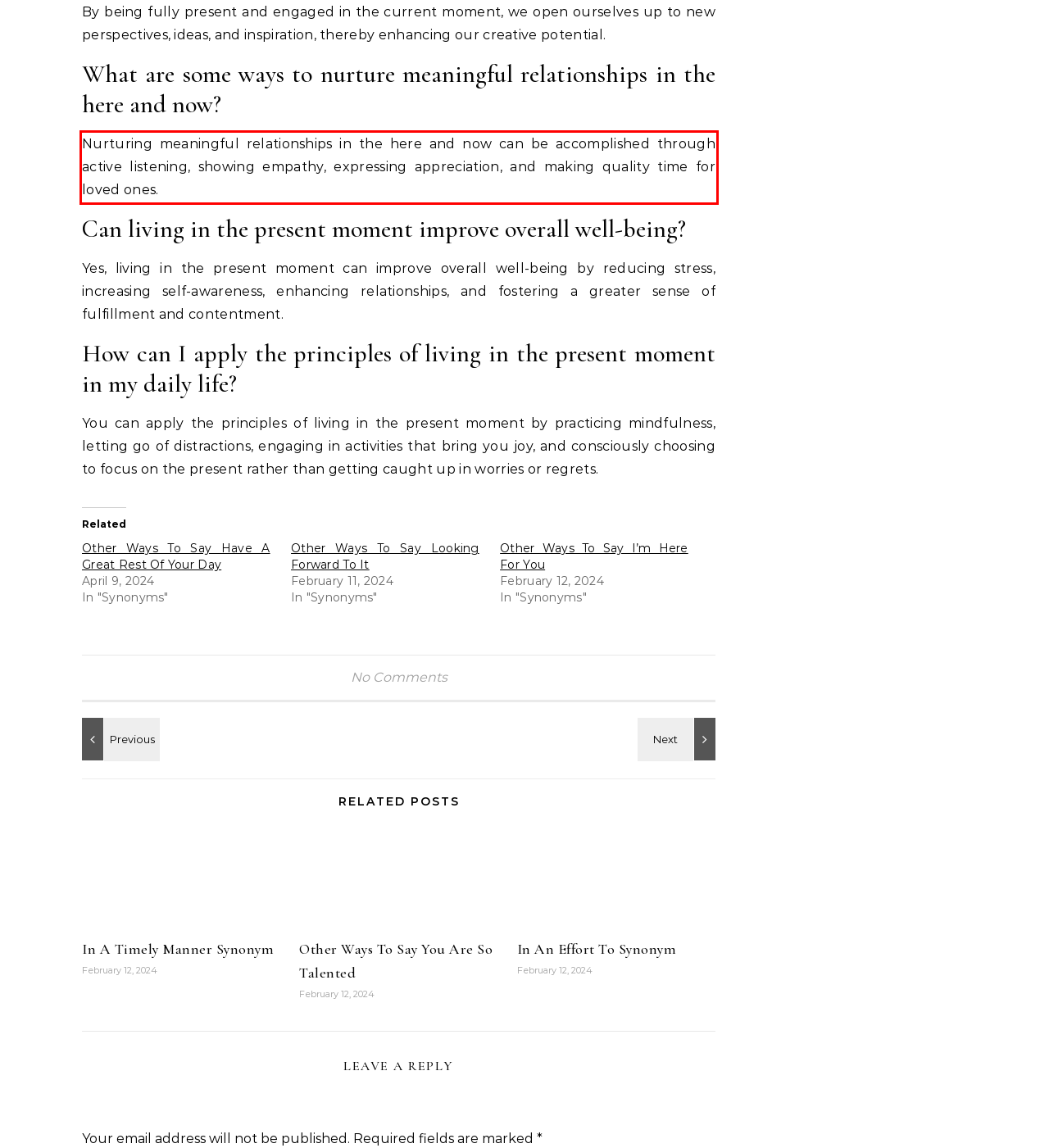Examine the screenshot of the webpage, locate the red bounding box, and generate the text contained within it.

Nurturing meaningful relationships in the here and now can be accomplished through active listening, showing empathy, expressing appreciation, and making quality time for loved ones.